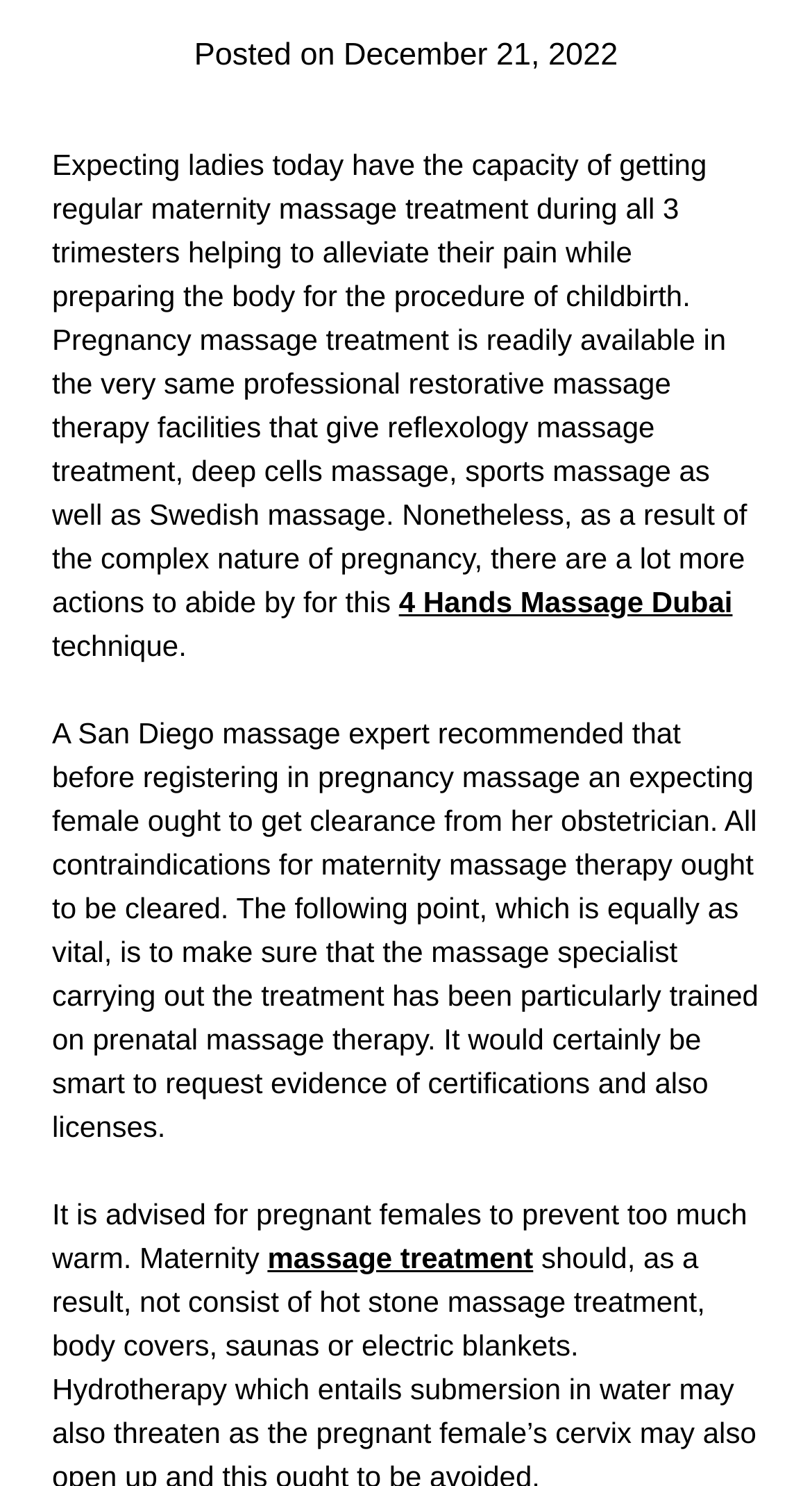What is the name of the massage therapy facility mentioned? From the image, respond with a single word or brief phrase.

4 Hands Massage Dubai